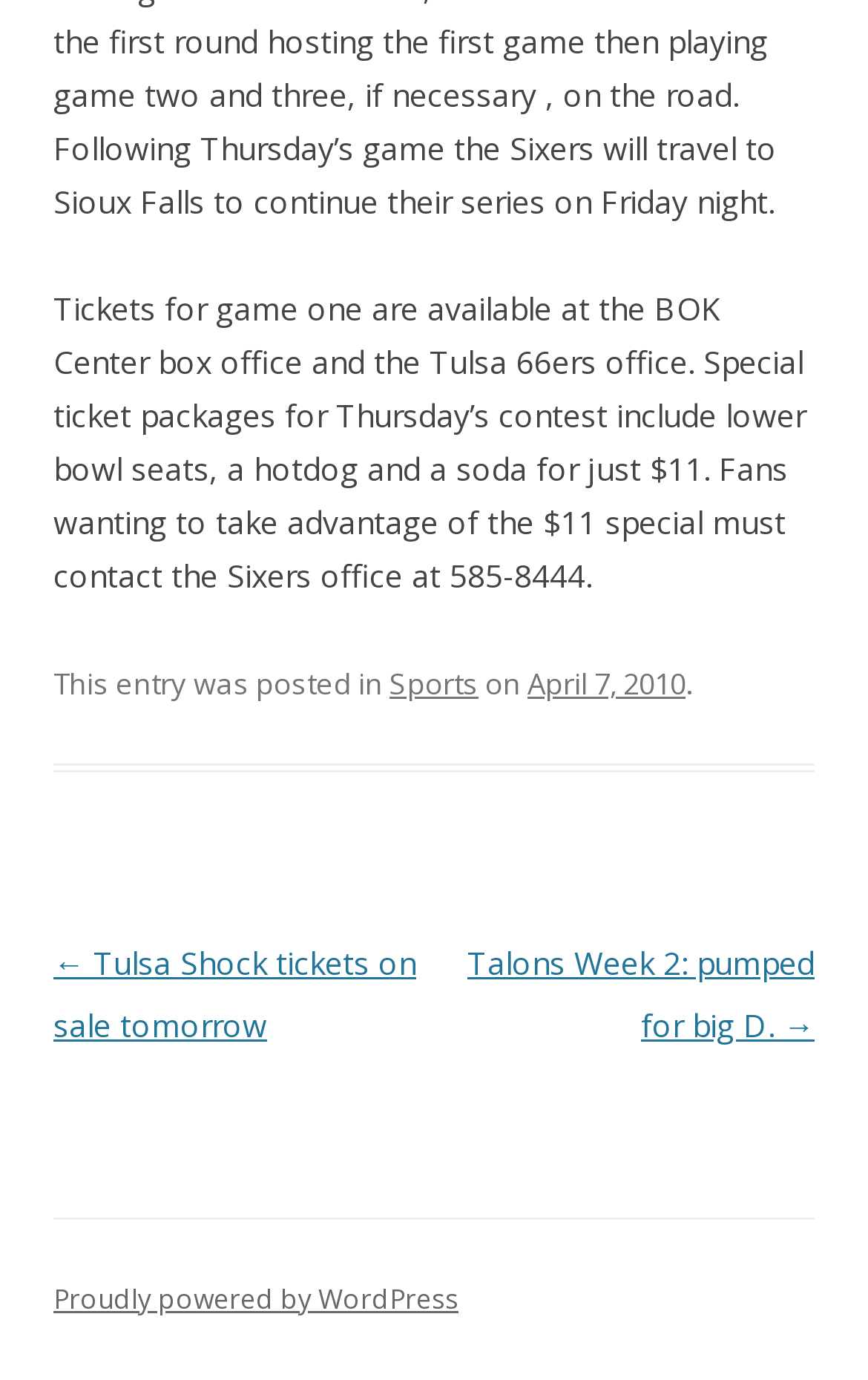Refer to the screenshot and answer the following question in detail:
What is the phone number to contact for the special ticket package?

The phone number to contact for the special ticket package is mentioned in the static text element at the top of the webpage, which states 'Fans wanting to take advantage of the $11 special must contact the Sixers office at 585-8444'.